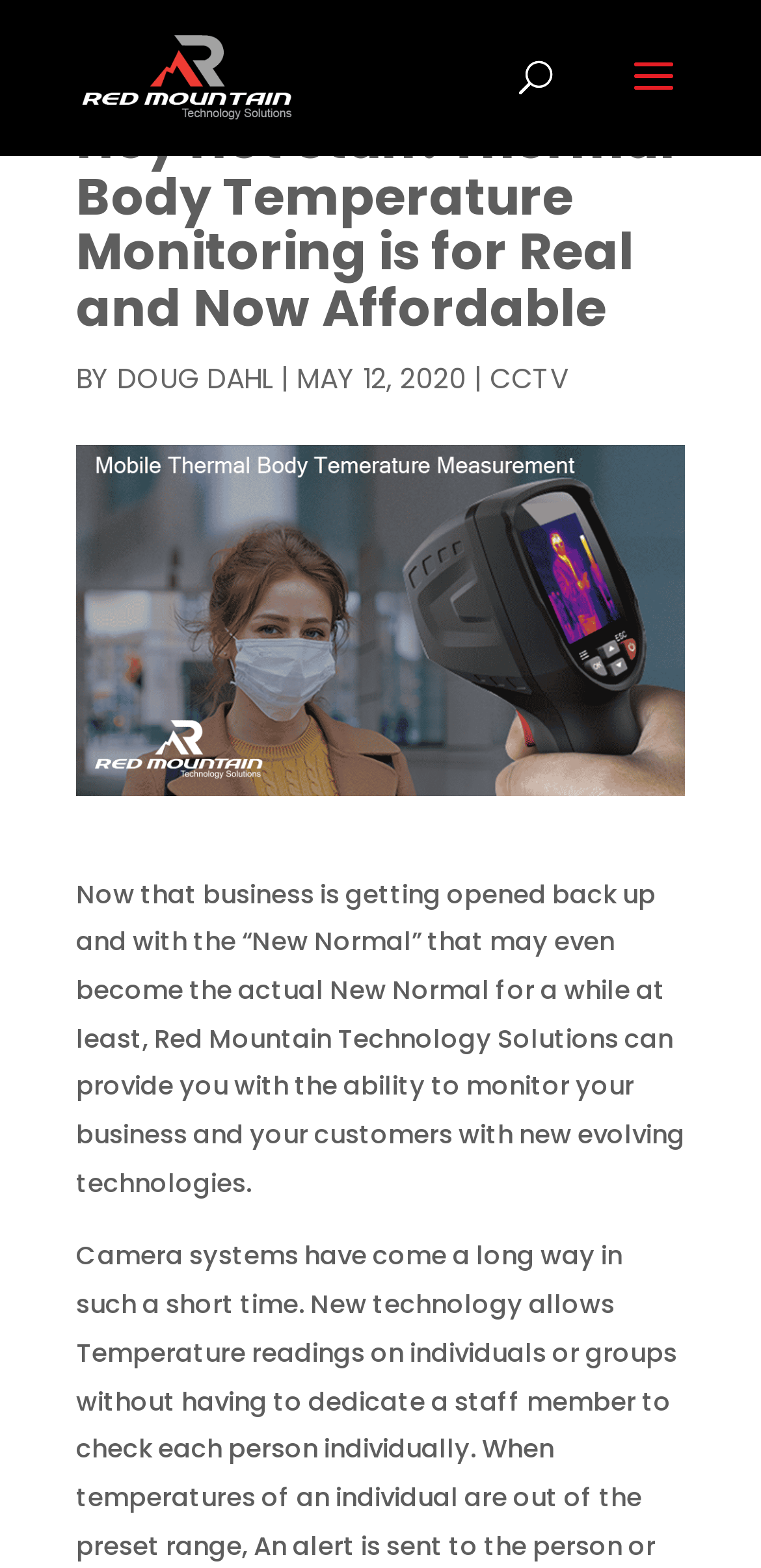What is the topic of the article?
Can you give a detailed and elaborate answer to the question?

The heading of the article is 'Hey Hot Stuff! Thermal Body Temperature Monitoring is for Real and Now Affordable', which suggests that the topic of the article is Thermal Body Temperature Monitoring.